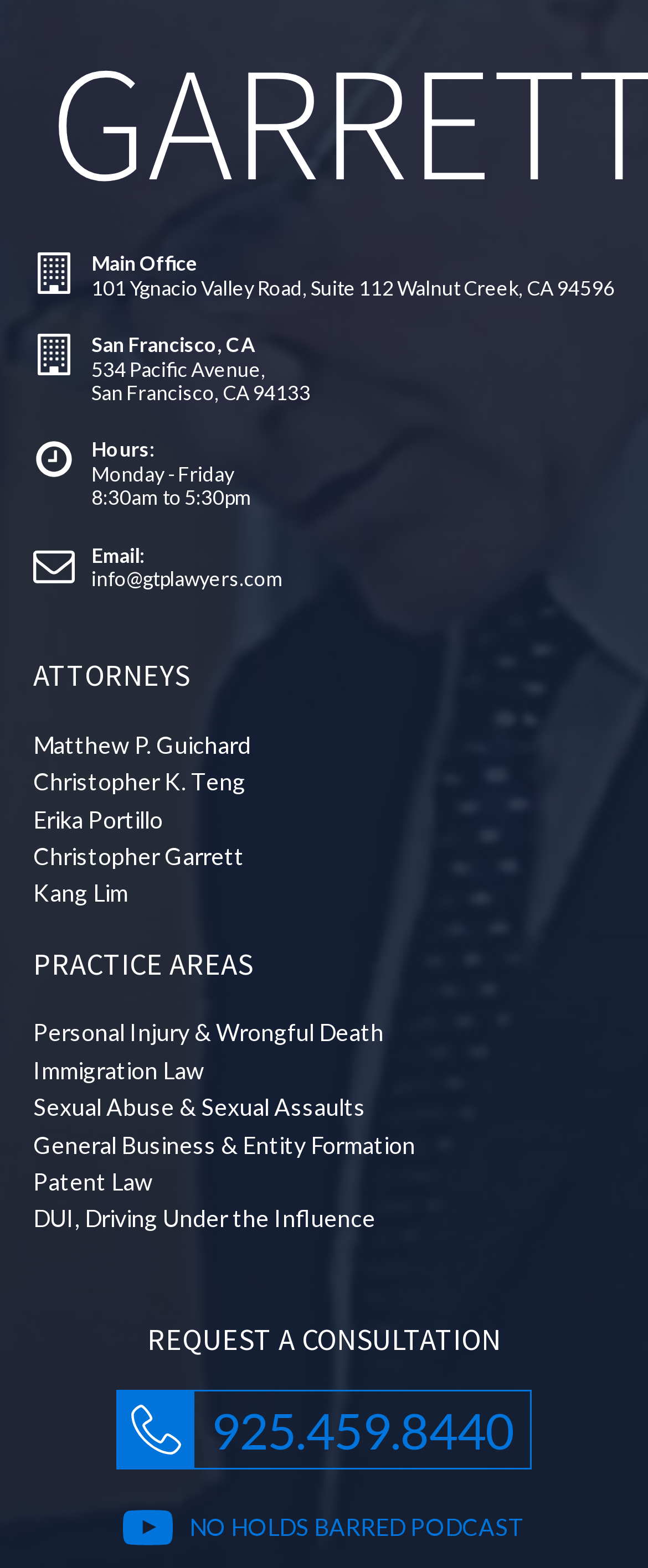Please identify the bounding box coordinates for the region that you need to click to follow this instruction: "Call 925.459.8440 for consultation".

[0.179, 0.887, 0.821, 0.938]